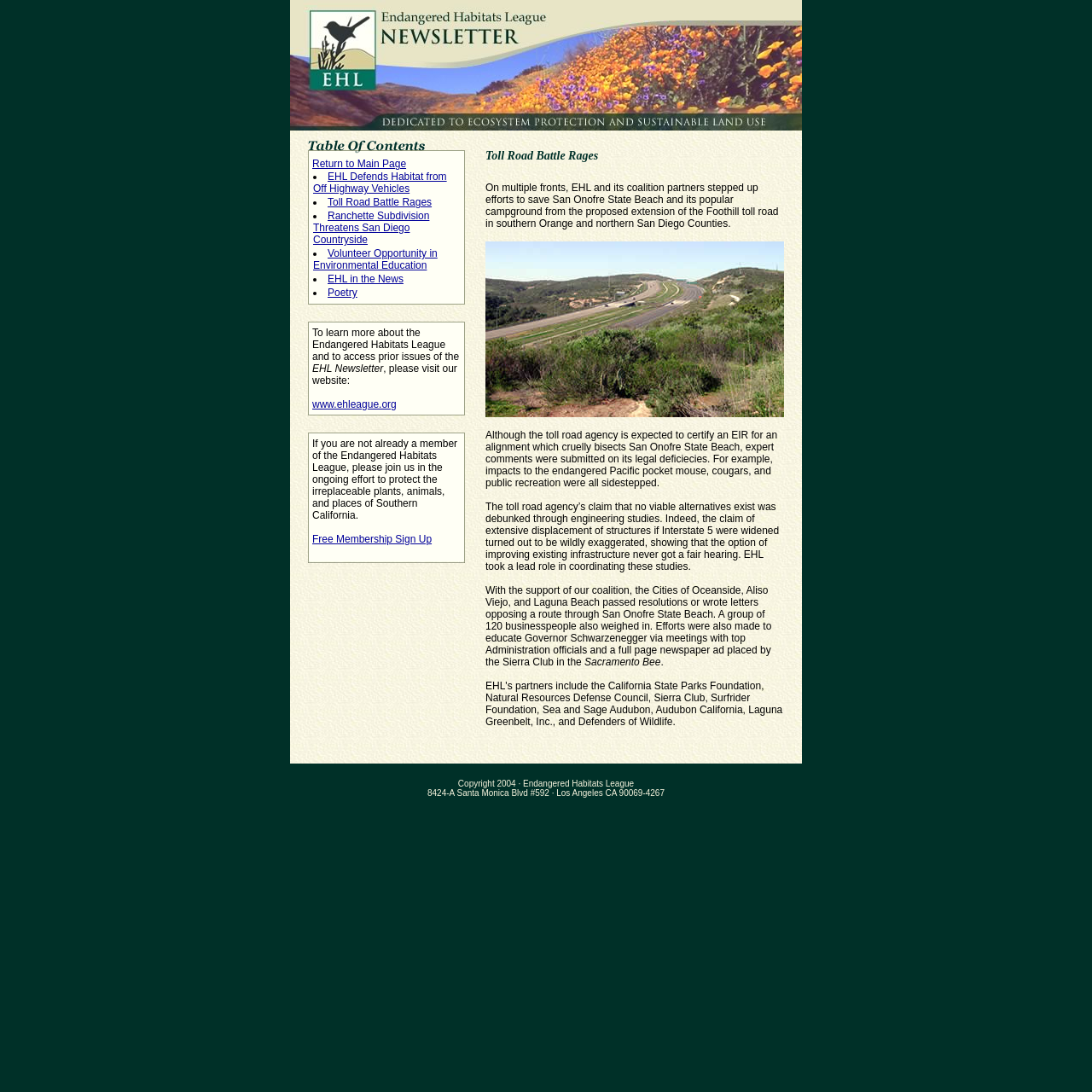Summarize the contents and layout of the webpage in detail.

The webpage is the Endangered Habitats League Newsletter. At the top, there is a table with two rows and two columns, containing two images. Below this table, there is a large block of text that spans the entire width of the page, containing links to various articles and news stories, including "Return to Main Page", "EHL Defends Habitat from Off Highway Vehicles", "Toll Road Battle Rages", "Ranchette Subdivision Threatens San Diego Countryside", "Volunteer Opportunity in Environmental Education", "EHL in the News", and "Poetry". 

To the left of this block of text, there is a narrow column of empty space, and to the right, there is another narrow column of empty space. Below the block of text, there is a section that invites users to visit the Endangered Habitats League website to learn more about the organization and access prior issues of the newsletter. 

Further down, there is a call to action to join the Endangered Habitats League and protect the environment of Southern California, with a link to sign up for free membership. The page is divided into several sections, each with its own table layout, and there are several images scattered throughout the page.